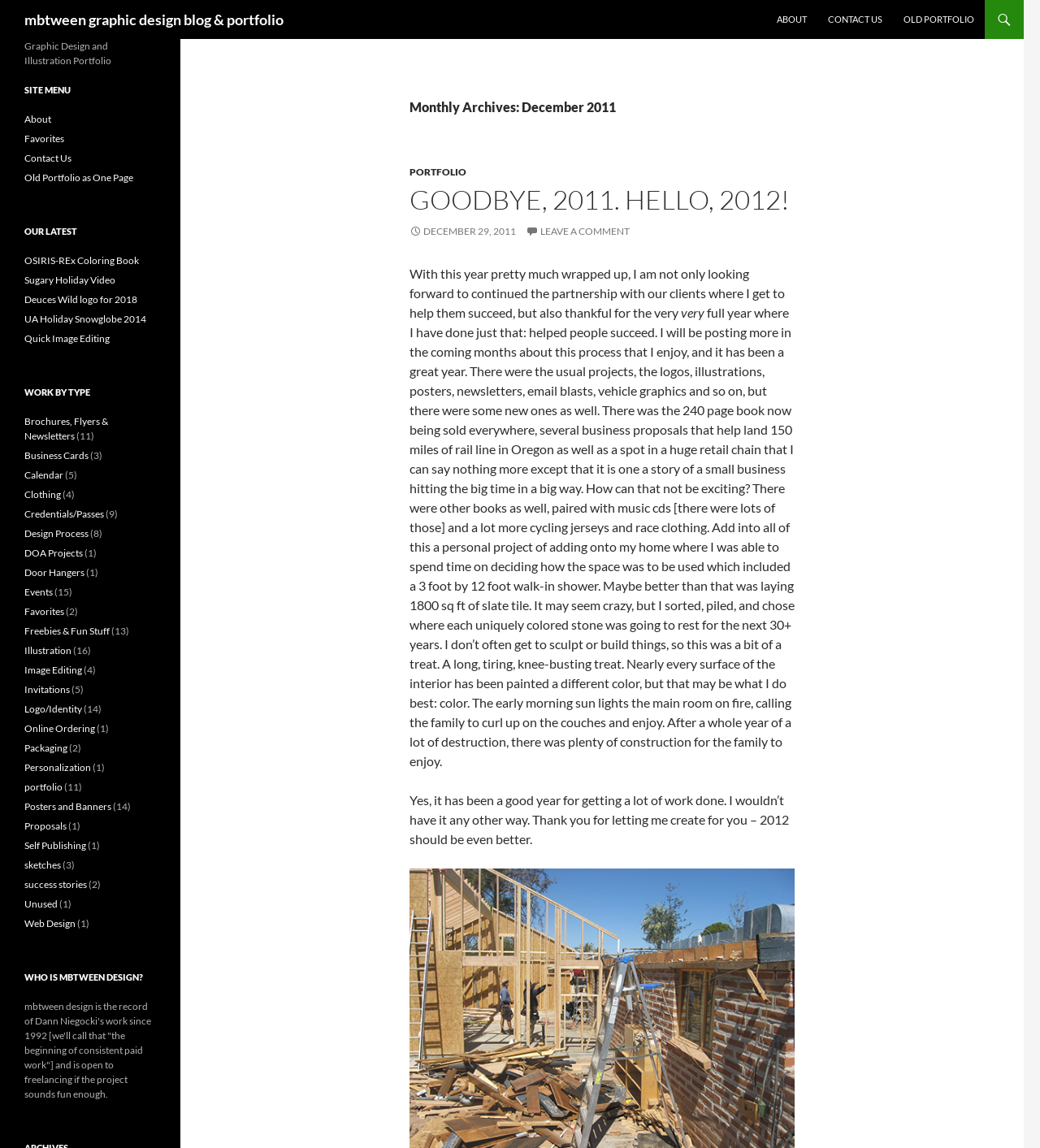What is the title of the blog post?
Please use the image to deliver a detailed and complete answer.

The title of the blog post can be found in the heading element that reads 'GOODBYE, 2011. HELLO, 2012!', which is a link to the full blog post.